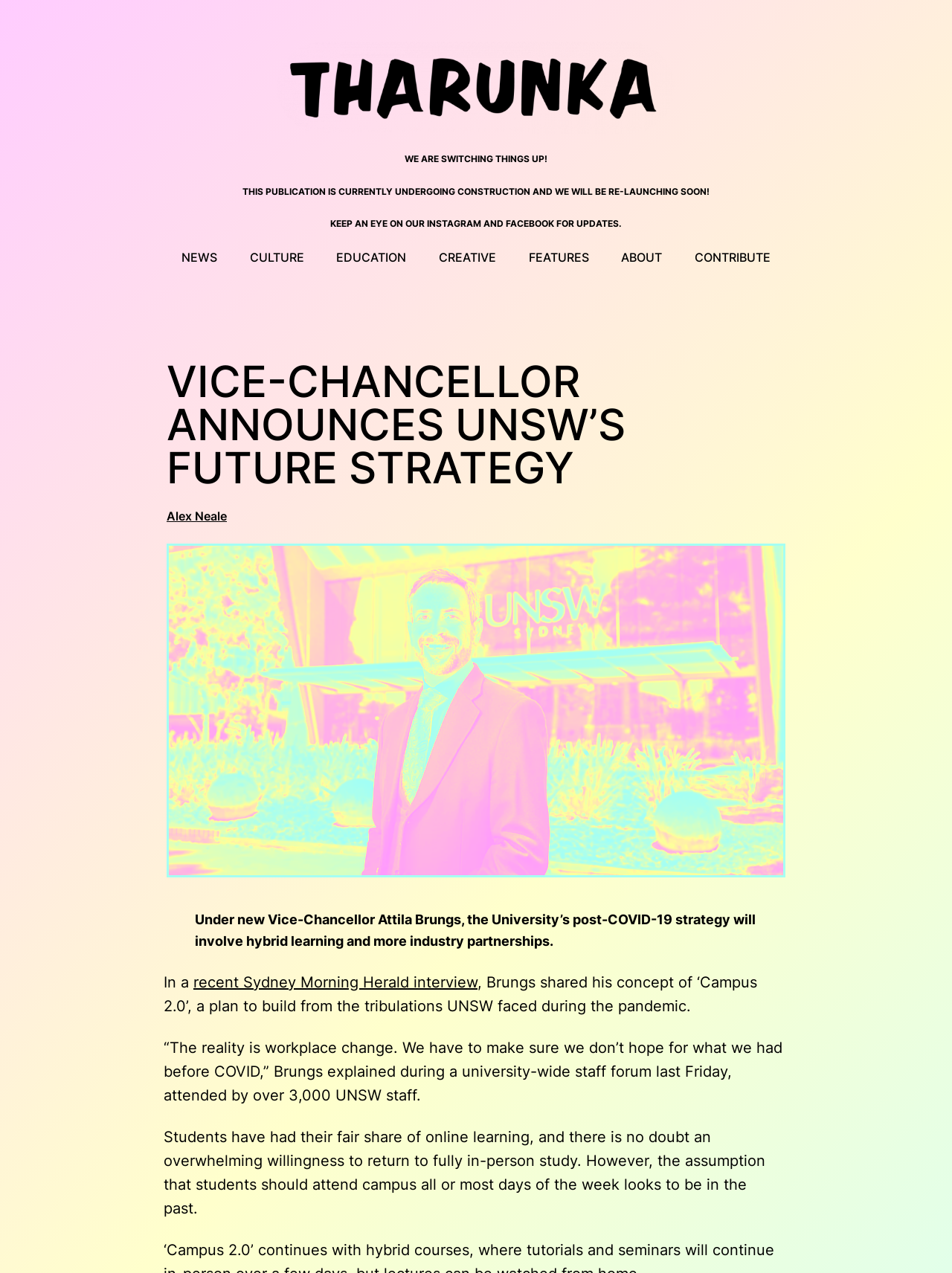Create an in-depth description of the webpage, covering main sections.

The webpage is about the University of New South Wales' (UNSW) future strategy under its new Vice-Chancellor, Attila Brungs. At the top, there is a link to "Tharunka" with an accompanying image, which is likely the publication's logo. Below this, there are three bold announcements: "WE ARE SWITCHING THINGS UP!", "THIS PUBLICATION IS CURRENTLY UNDERGOING CONSTRUCTION AND WE WILL BE RE-LAUNCHING SOON!", and "KEEP AN EYE ON OUR INSTAGRAM AND FACEBOOK FOR UPDATES."

To the right of these announcements, there is a navigation menu with seven links: "NEWS", "CULTURE", "EDUCATION", "CREATIVE", "FEATURES", "ABOUT", and "CONTRIBUTE". 

The main content of the webpage is an article about the Vice-Chancellor's announcement. The article's title, "VICE-CHANCELLOR ANNOUNCES UNSW’S FUTURE STRATEGY", is prominently displayed. Below the title, there is a link to the author, "Alex Neale", and a figure, likely an image related to the article. 

The article itself discusses the University's post-COVID-19 strategy, which involves hybrid learning and more industry partnerships. It quotes the Vice-Chancellor, Attila Brungs, from a recent Sydney Morning Herald interview, where he shared his concept of "Campus 2.0". The article also mentions Brungs' comments during a university-wide staff forum, where he emphasized the need for workplace change. Additionally, it touches on the shift in student learning, with online learning becoming more prevalent and the assumption that students should attend campus daily no longer being the norm.